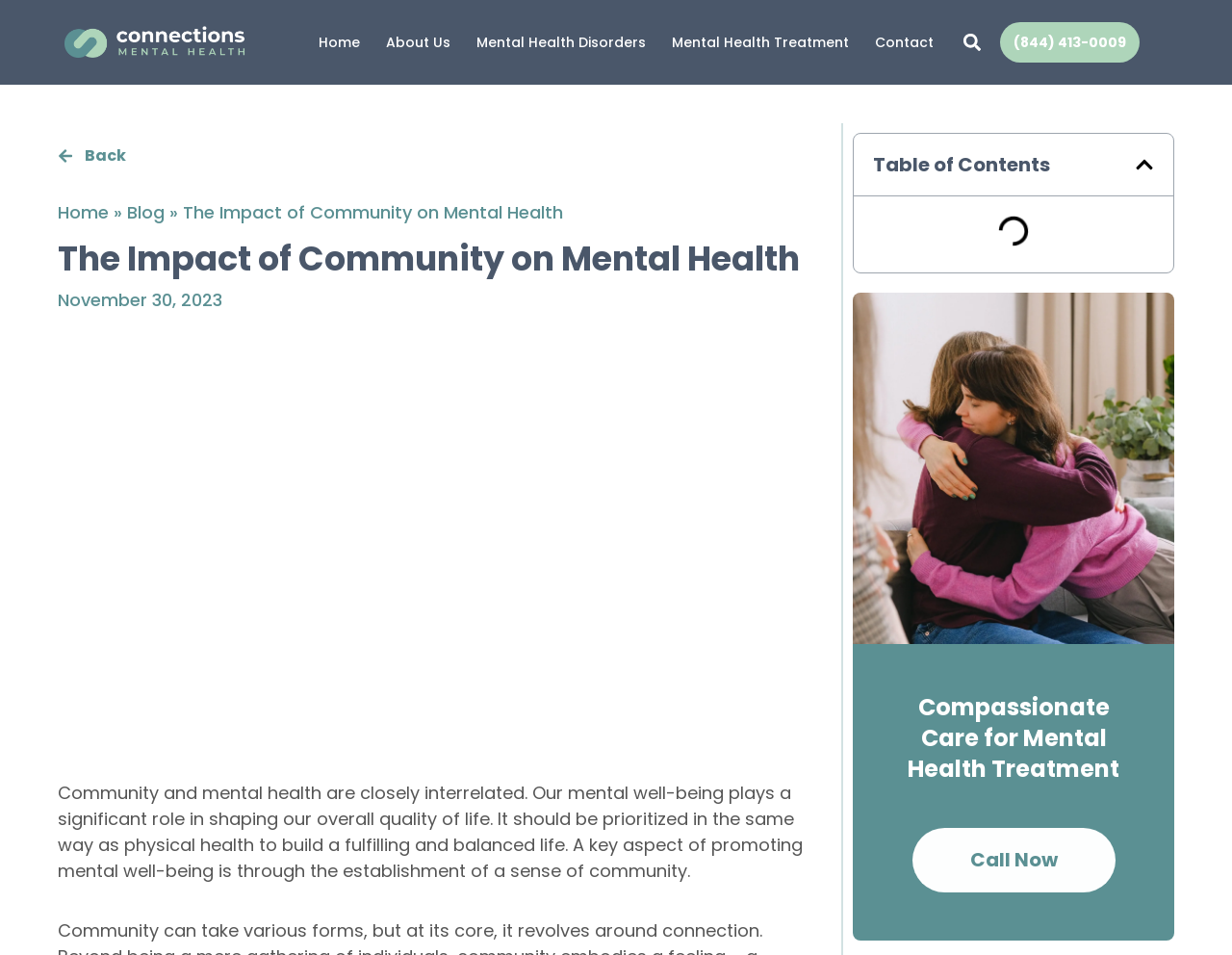What is the topic of the image below the heading?
Using the information from the image, answer the question thoroughly.

The image is located below the heading 'The Impact of Community on Mental Health' and is described as 'An image of several people at the park spending time together, signifying the importance of the correlation between community and mental health'.